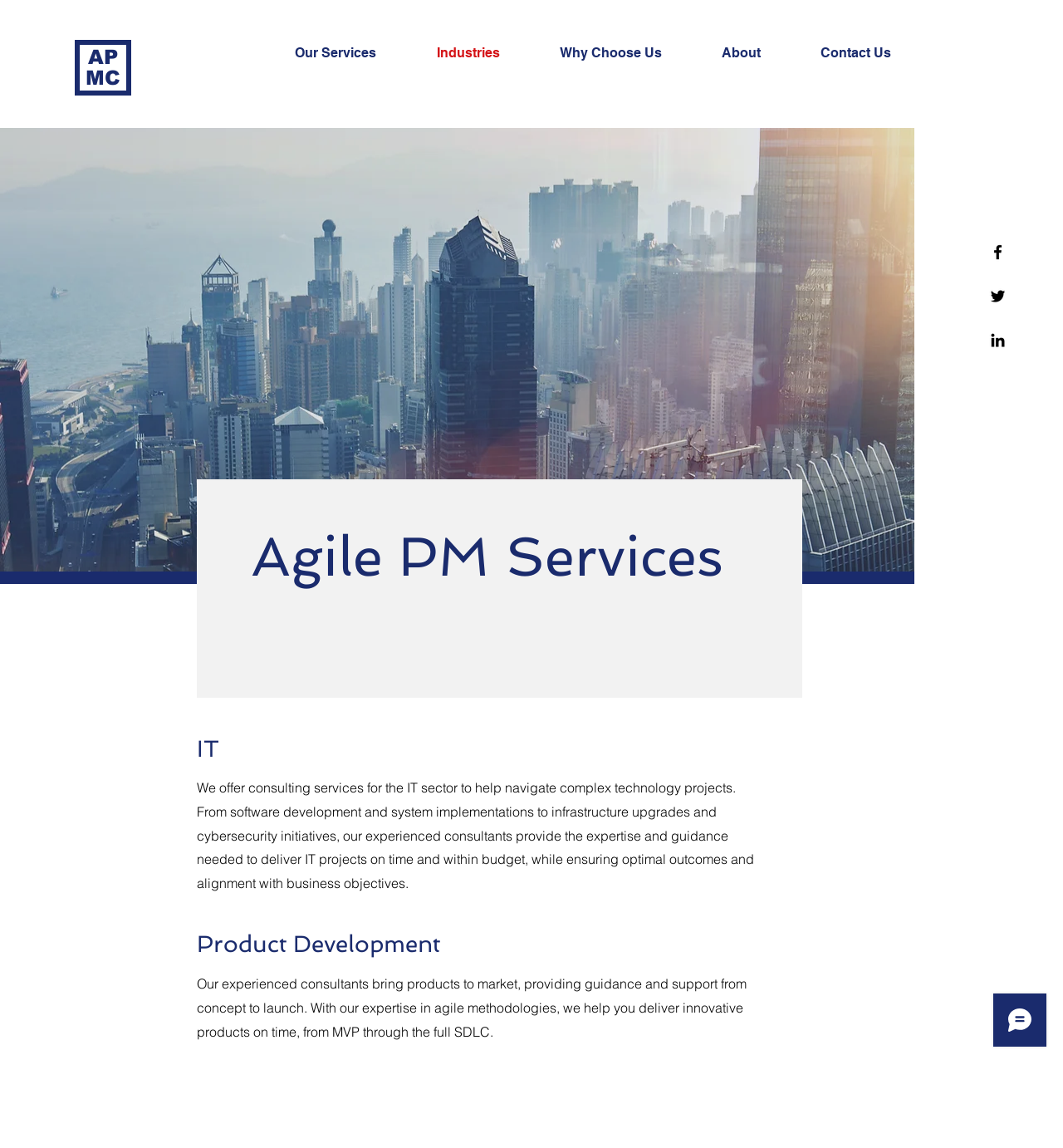Identify the bounding box coordinates of the area that should be clicked in order to complete the given instruction: "Check out LinkedIn". The bounding box coordinates should be four float numbers between 0 and 1, i.e., [left, top, right, bottom].

[0.93, 0.288, 0.948, 0.305]